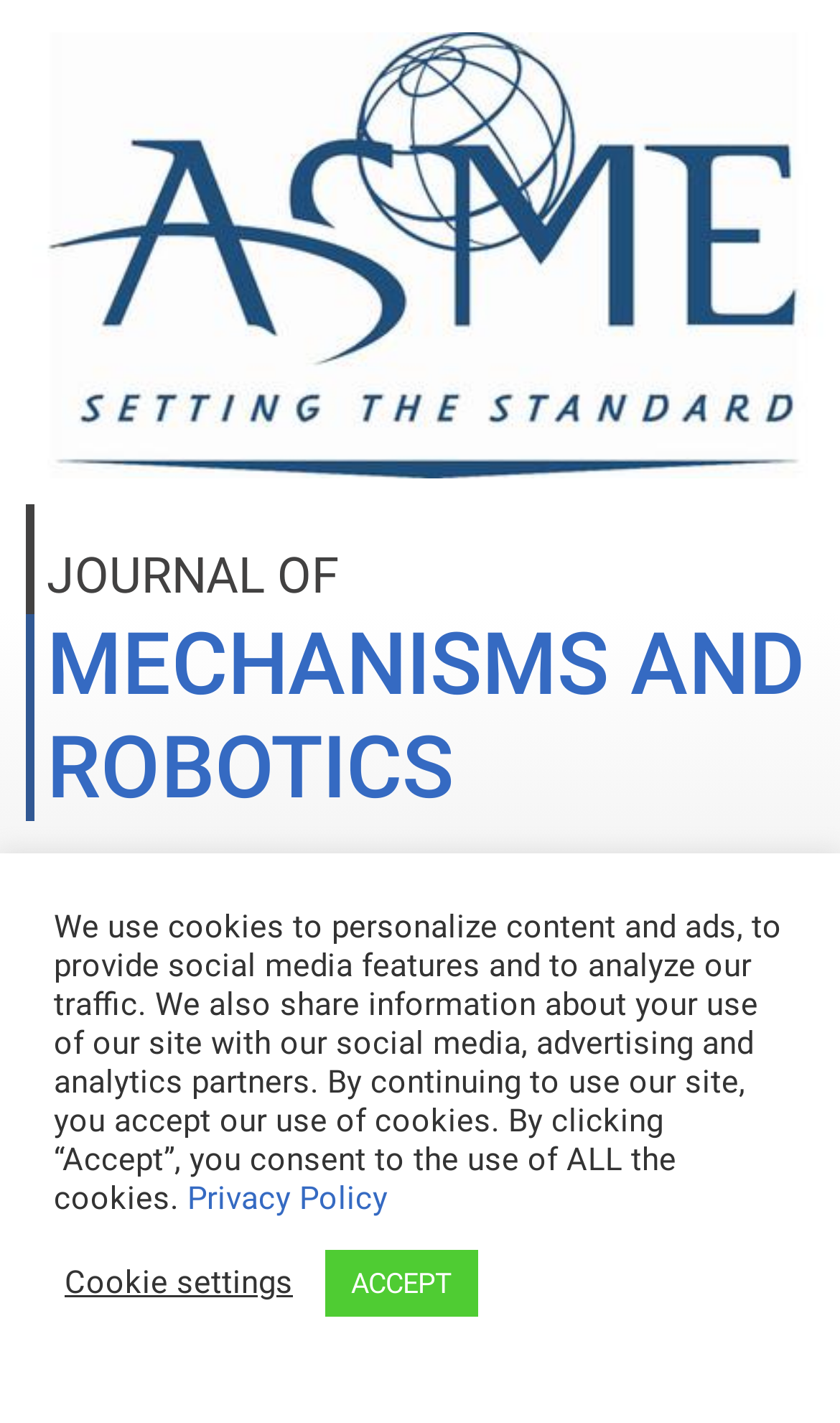Identify the bounding box coordinates of the section that should be clicked to achieve the task described: "View latest papers".

[0.056, 0.775, 0.944, 0.824]